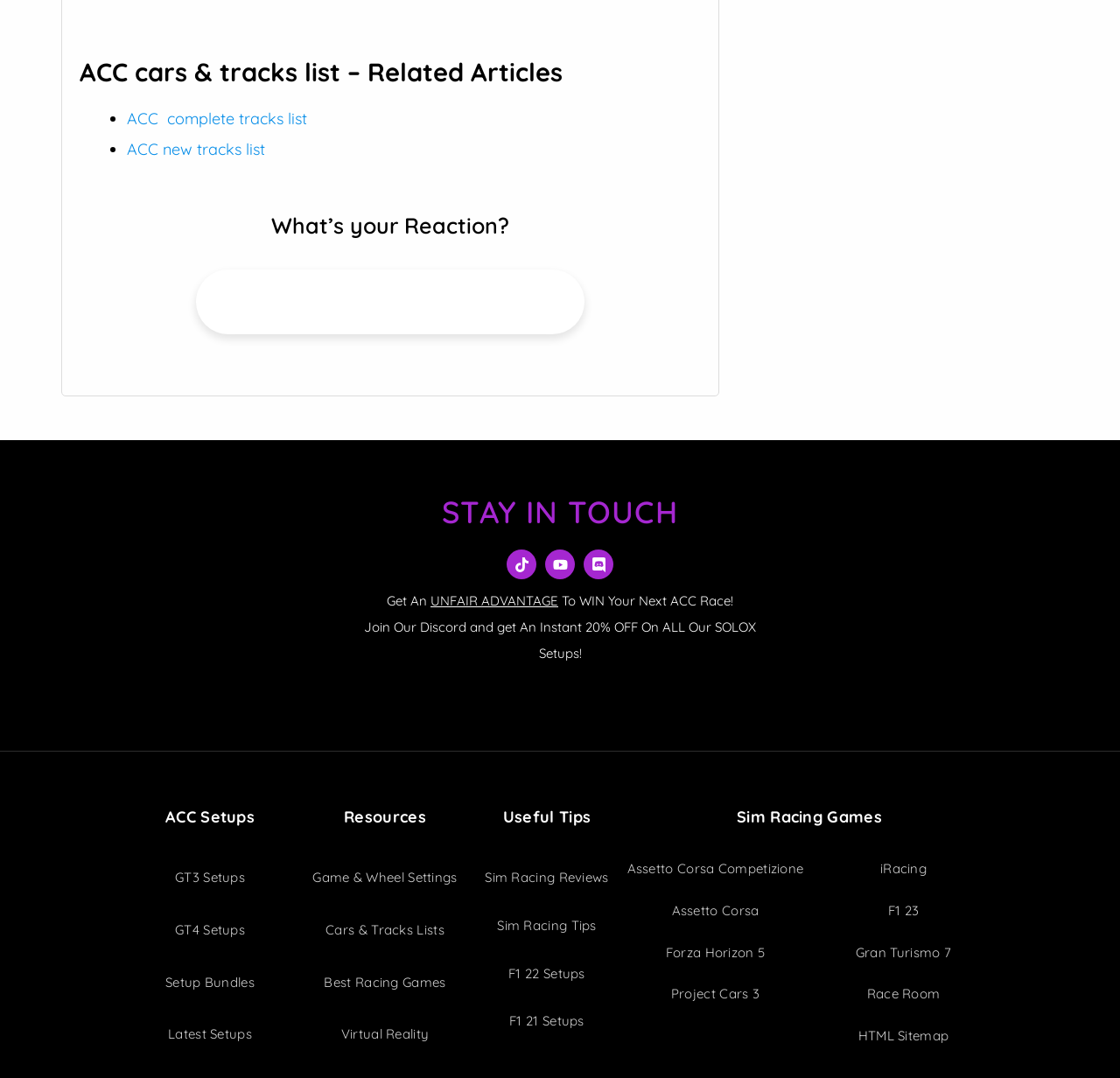Can you find the bounding box coordinates for the element that needs to be clicked to execute this instruction: "Visit Youtube"? The coordinates should be given as four float numbers between 0 and 1, i.e., [left, top, right, bottom].

[0.487, 0.51, 0.513, 0.538]